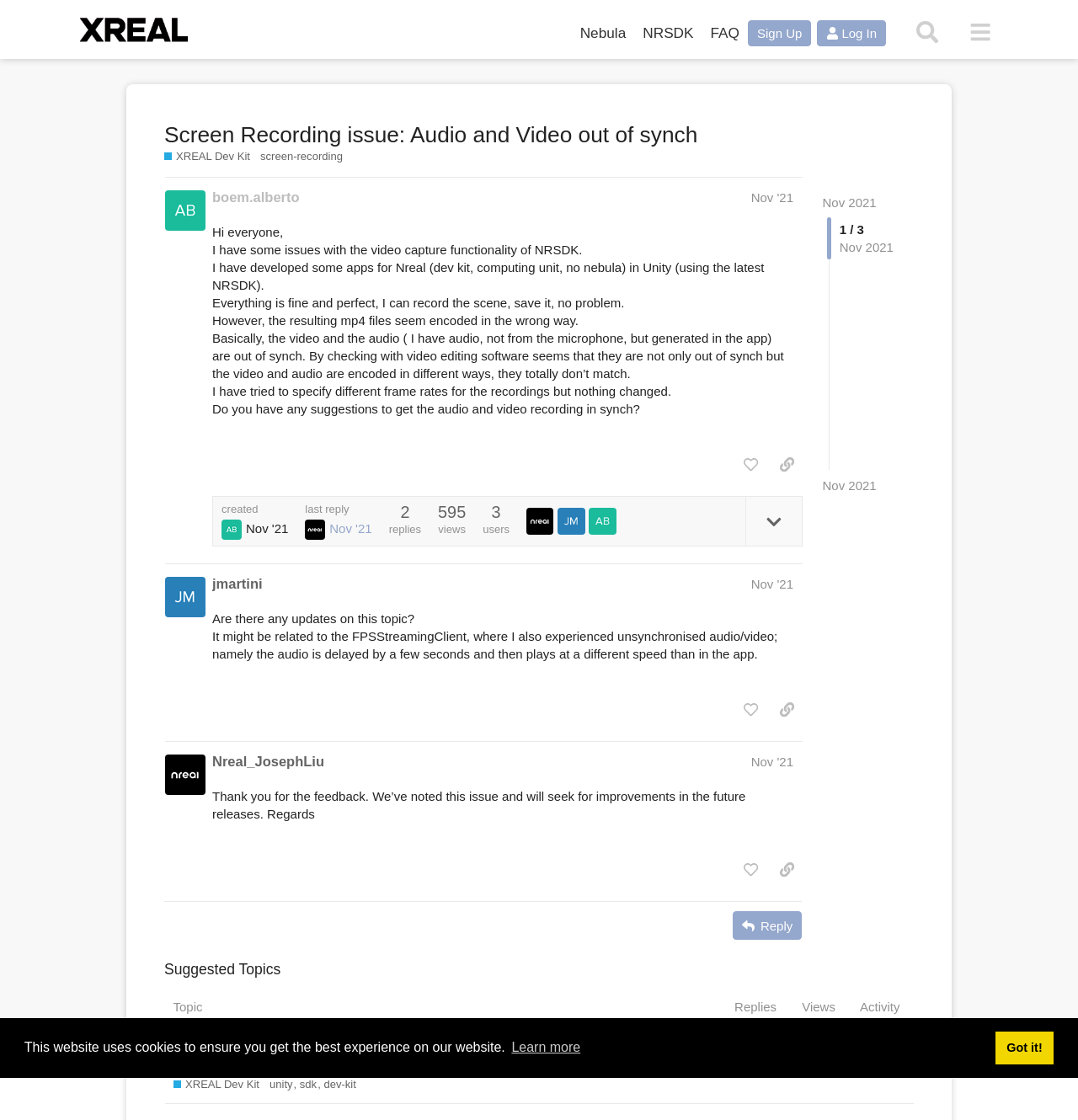Find the bounding box coordinates of the element's region that should be clicked in order to follow the given instruction: "View the topic 'Screen Recording issue: Audio and Video out of synch'". The coordinates should consist of four float numbers between 0 and 1, i.e., [left, top, right, bottom].

[0.152, 0.109, 0.778, 0.133]